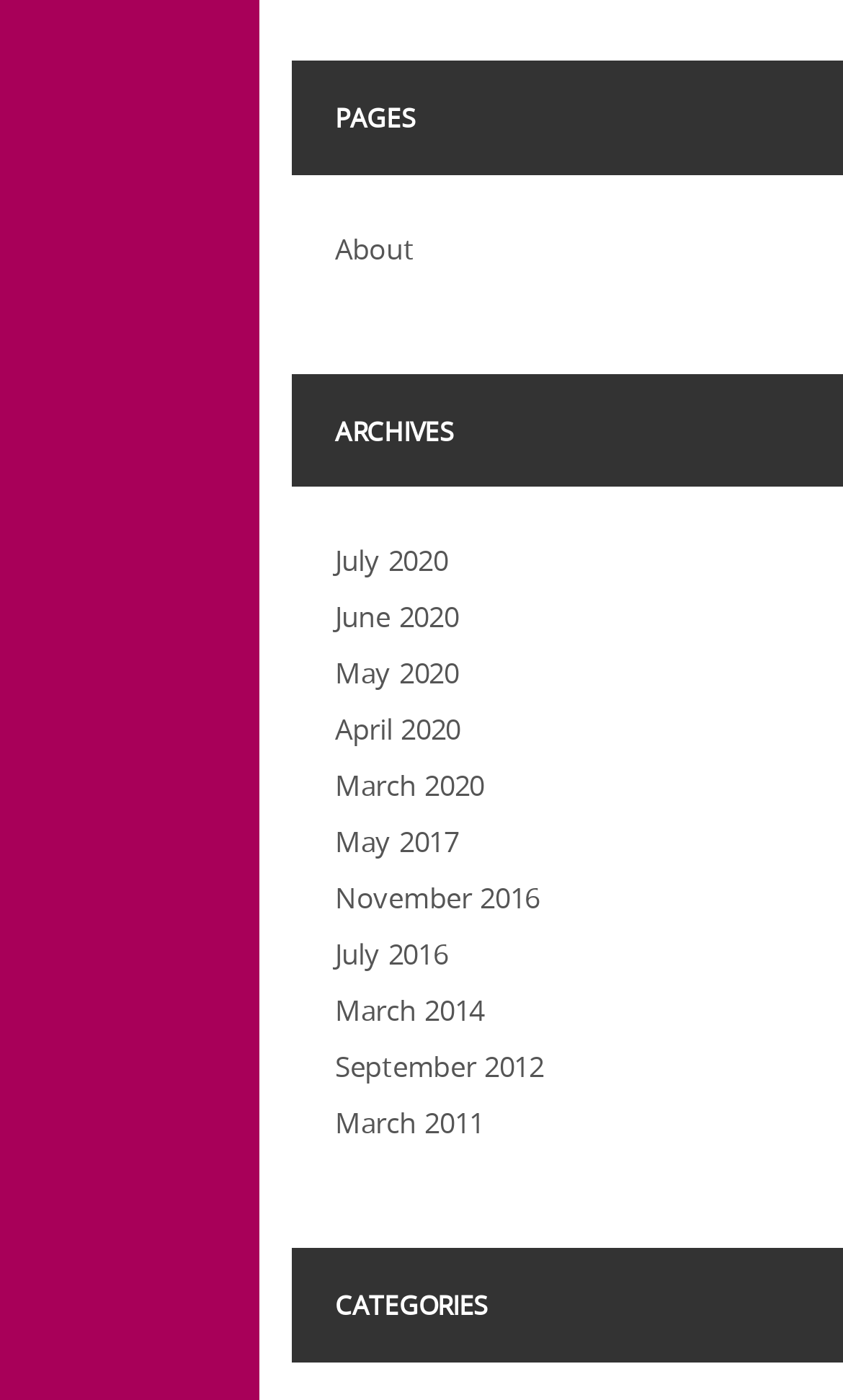Calculate the bounding box coordinates for the UI element based on the following description: "May 2020". Ensure the coordinates are four float numbers between 0 and 1, i.e., [left, top, right, bottom].

[0.397, 0.467, 0.544, 0.495]